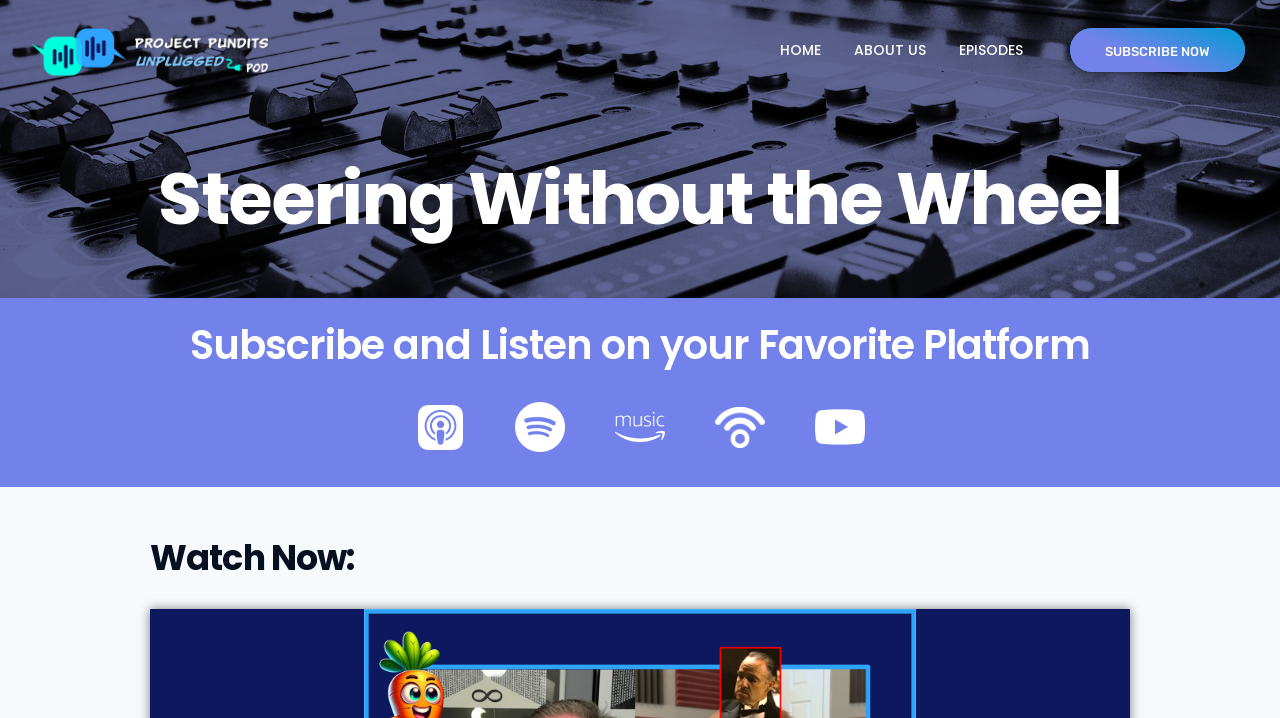Generate a thorough description of the webpage.

The webpage is about the "Steering Without the Wheel - Project Pundits Unplugged Pod" podcast. At the top, there are five links: an empty link, "HOME", "ABOUT US", "EPISODES", and "SUBSCRIBE NOW", which are positioned horizontally next to each other, taking up almost the entire width of the page.

Below these links, there is a large heading that reads "Steering Without the Wheel", which spans almost the entire width of the page. Underneath this heading, there is a smaller heading that says "Subscribe and Listen on your Favorite Platform".

Below the headings, there are five social media links, arranged horizontally, which allow users to subscribe and listen to the podcast on different platforms. These links are positioned in the middle of the page, with some space above and below them.

Further down the page, there is a heading that says "Watch Now:", which is positioned near the bottom left of the page.